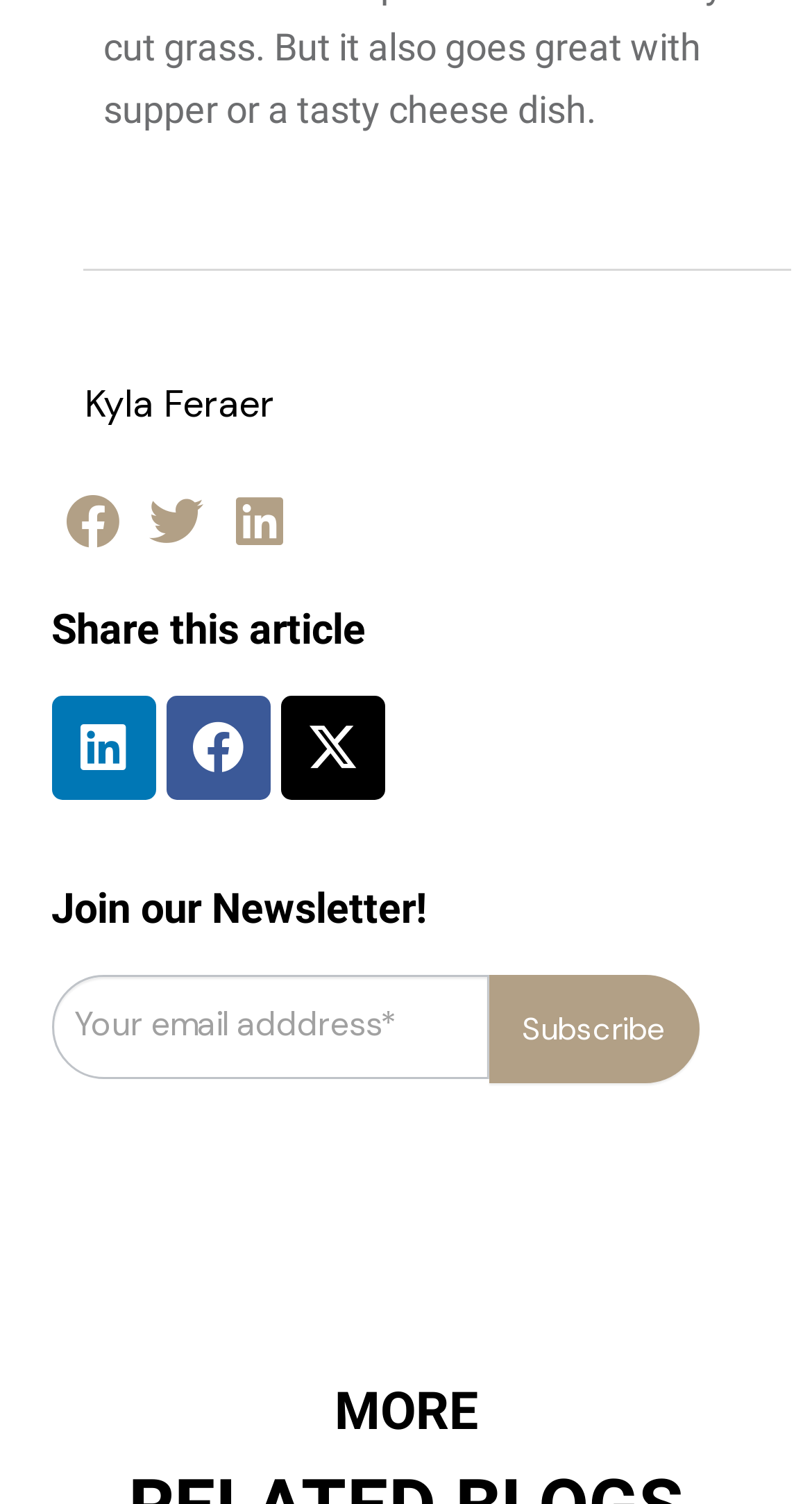Locate the bounding box of the UI element described by: "alt="Bucks County Builder"" in the given webpage screenshot.

None